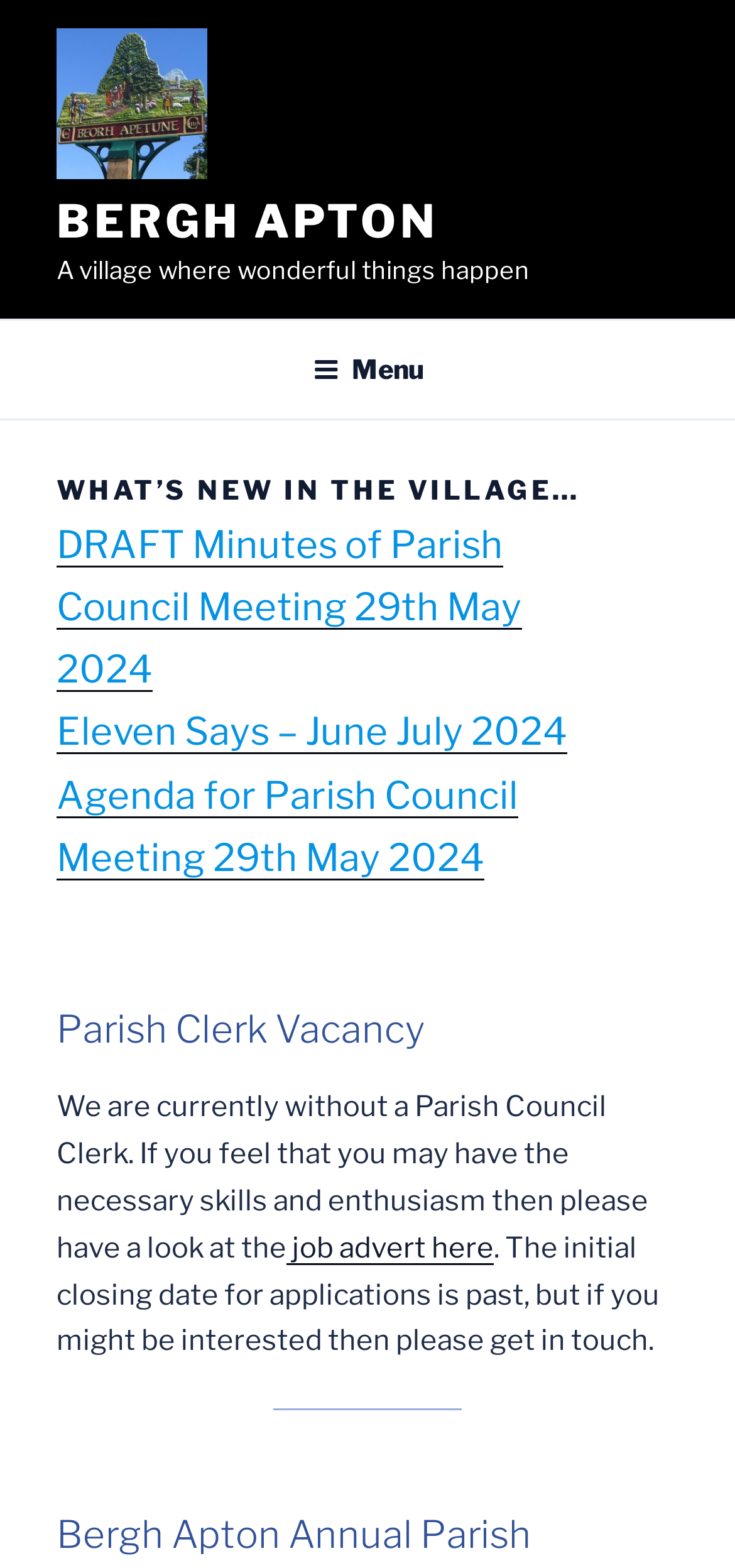How many links are in the top menu?
Refer to the screenshot and answer in one word or phrase.

4